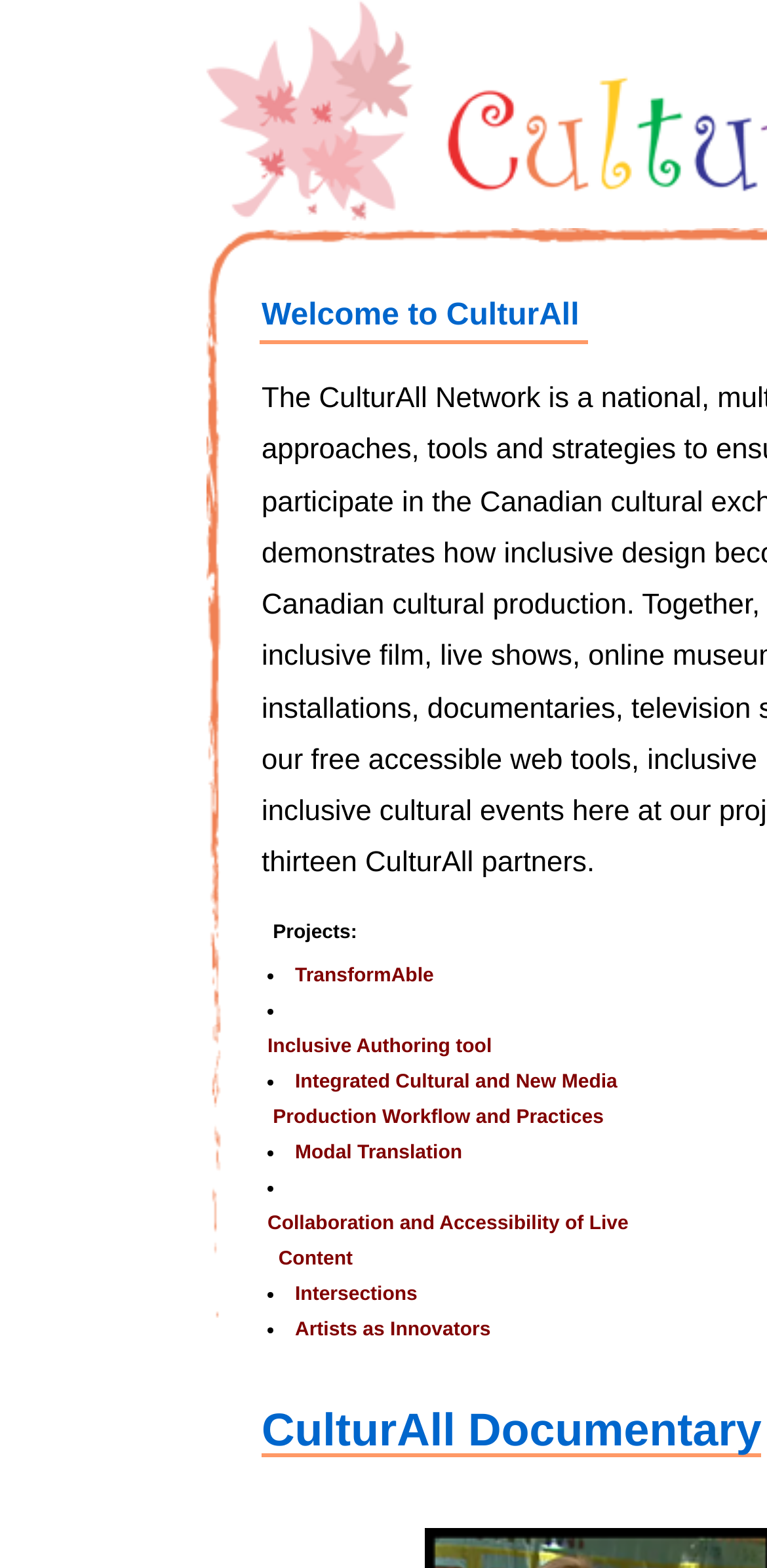How many links are there in the layout table? Based on the screenshot, please respond with a single word or phrase.

6